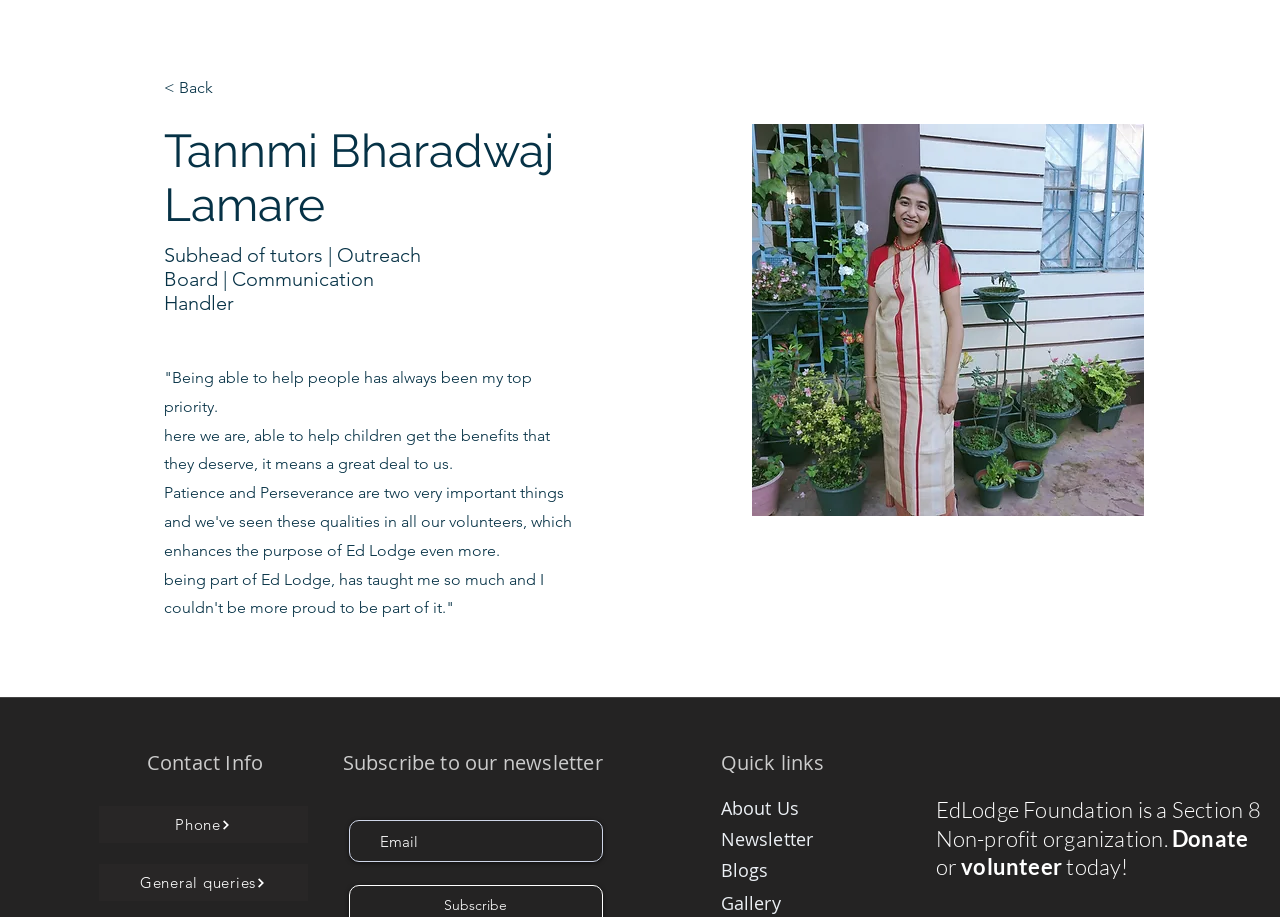Please identify the bounding box coordinates of where to click in order to follow the instruction: "View Gallery".

[0.563, 0.972, 0.61, 0.998]